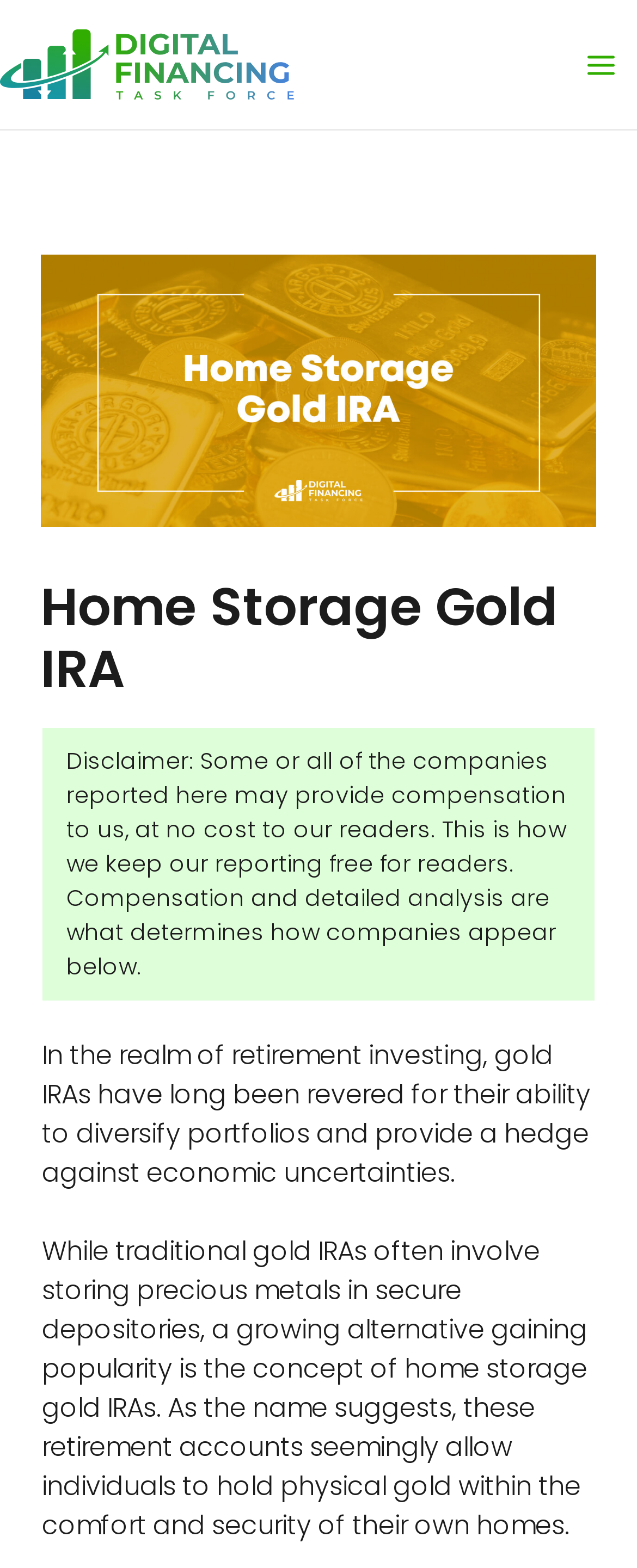What is the main topic of this webpage?
Provide a well-explained and detailed answer to the question.

I determined the main topic by looking at the heading 'Home Storage Gold IRA' which is prominently displayed on the webpage, indicating that the content is focused on this specific topic.